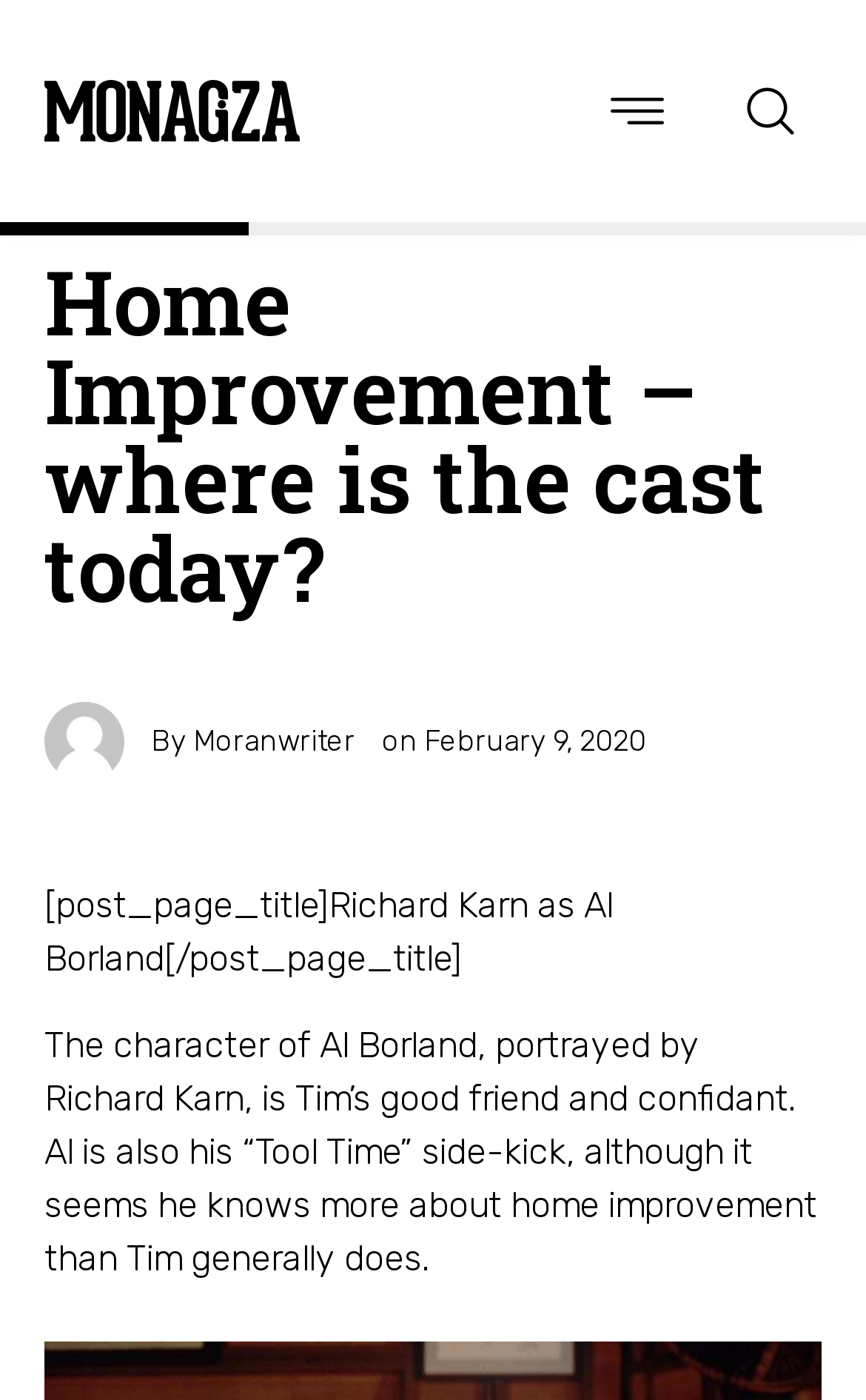Respond to the question below with a single word or phrase:
What is Al Borland's role in 'Tool Time'?

side-kick